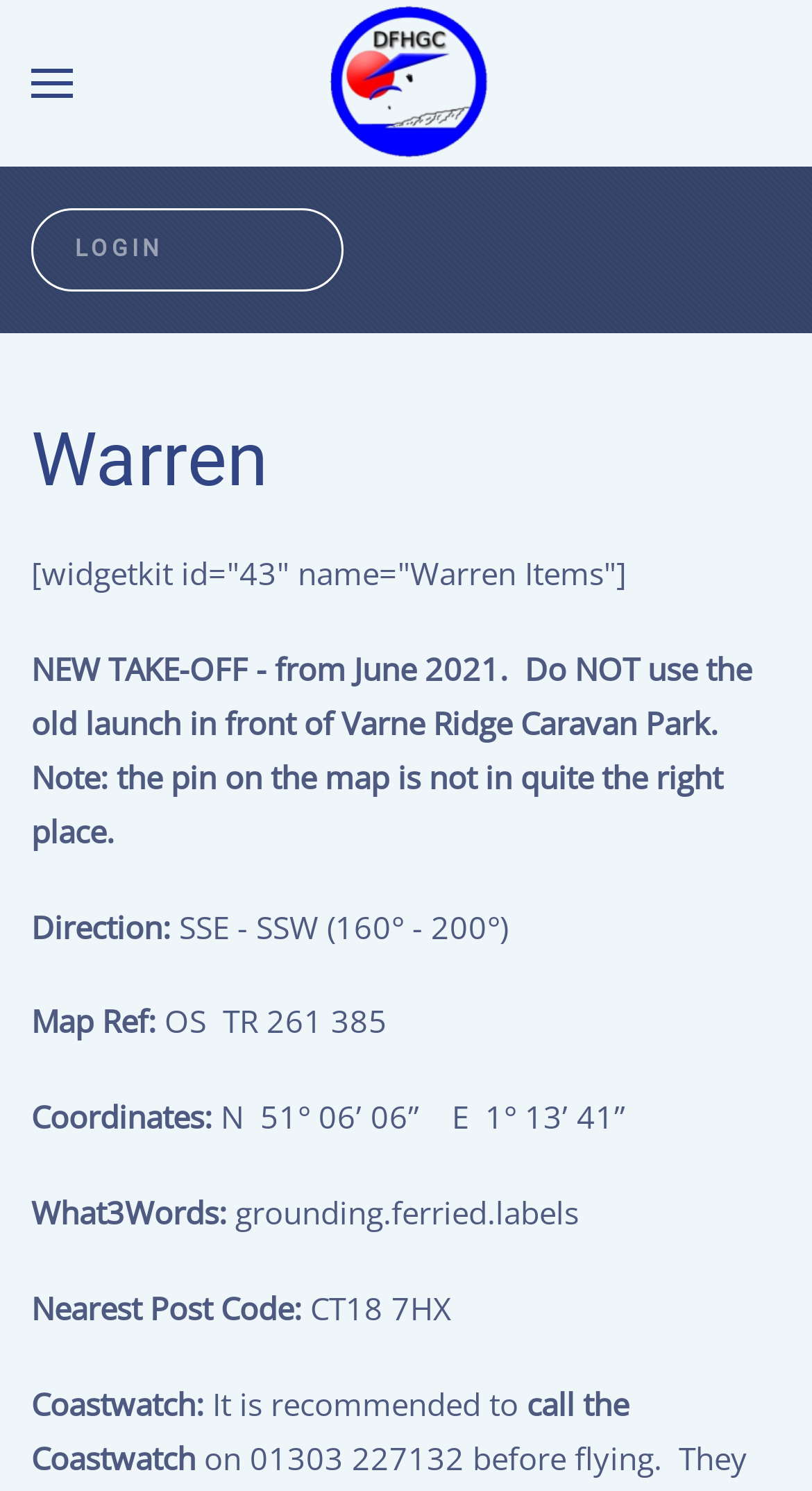What is the recommended action for Coastwatch?
From the image, respond with a single word or phrase.

call the Coastwatch